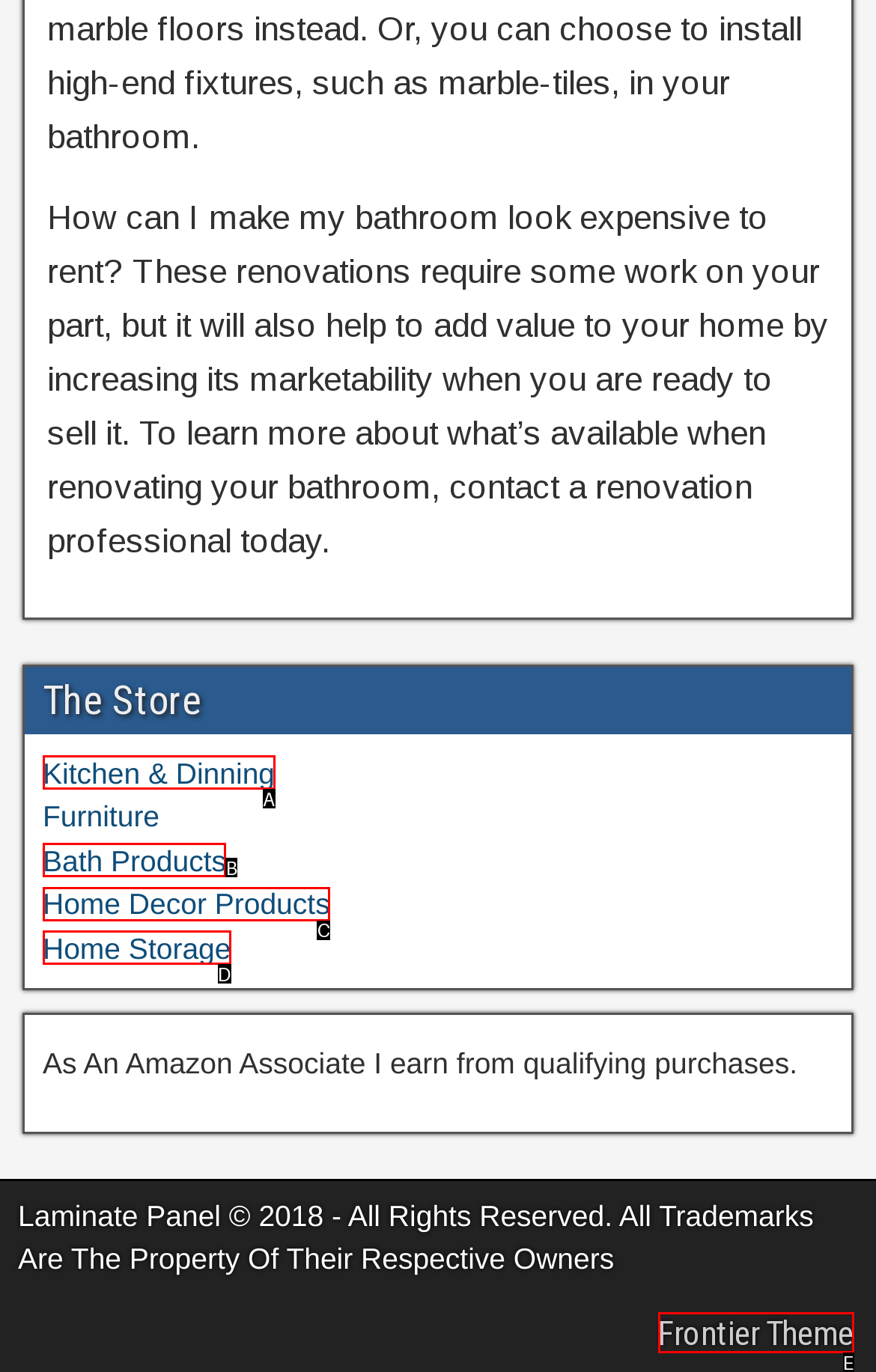With the provided description: Kitchen & Dinning, select the most suitable HTML element. Respond with the letter of the selected option.

A